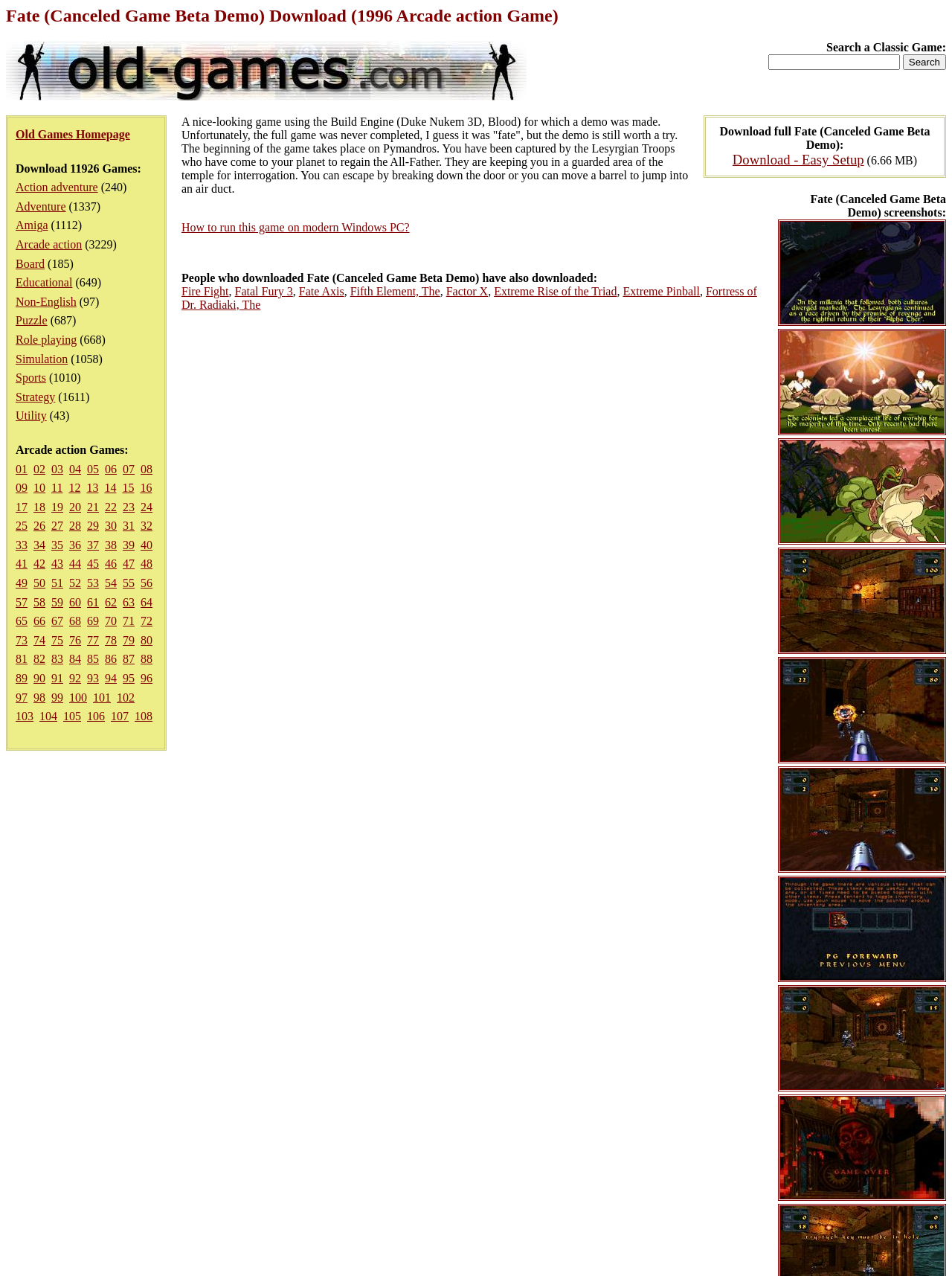Give a concise answer using one word or a phrase to the following question:
What is the function of the links at the bottom of the webpage?

Page navigation